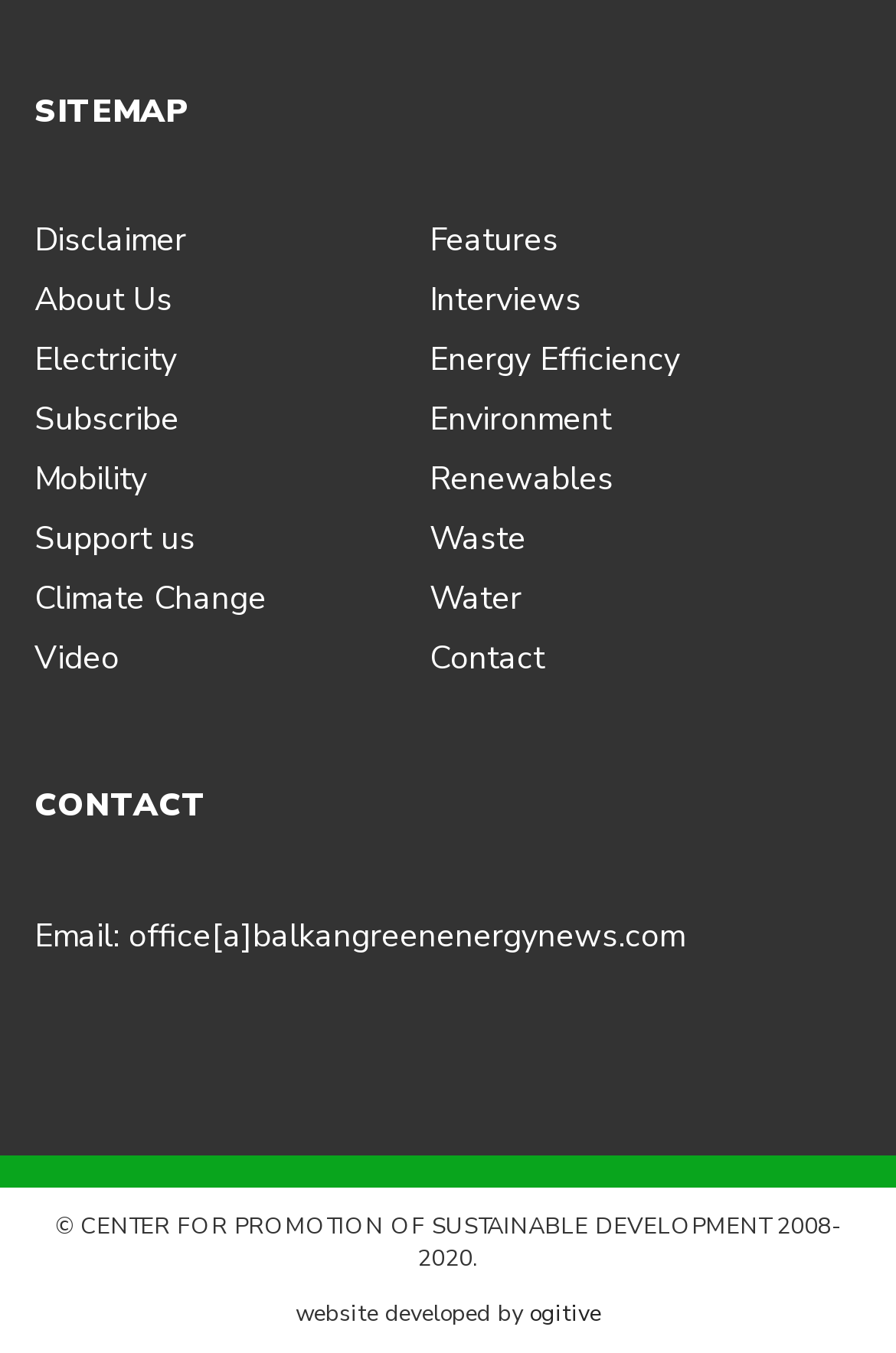Return the bounding box coordinates of the UI element that corresponds to this description: "Navigation Menu". The coordinates must be given as four float numbers in the range of 0 and 1, [left, top, right, bottom].

None